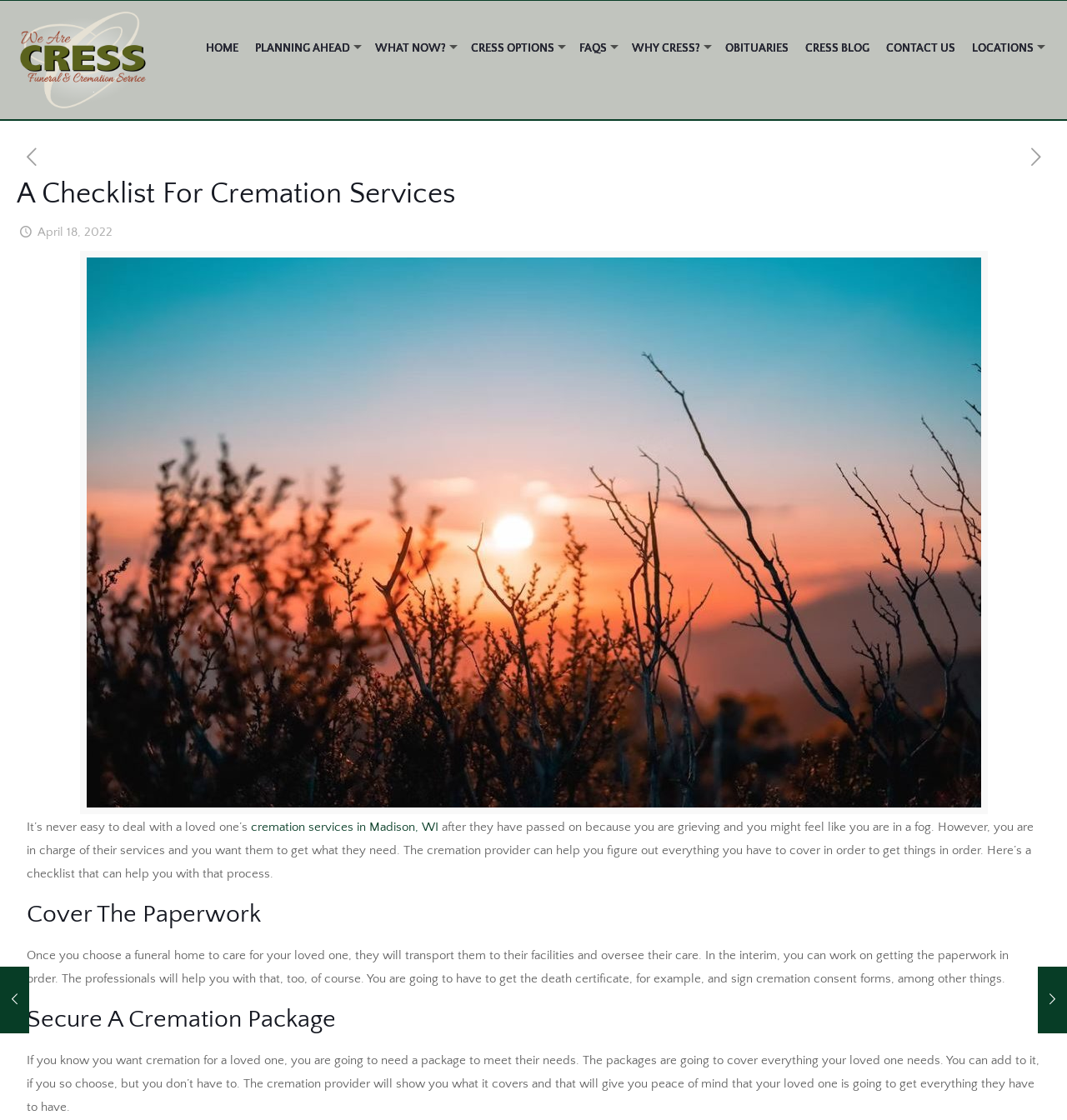Identify the bounding box for the described UI element: "Cress Blog".

[0.747, 0.001, 0.823, 0.065]